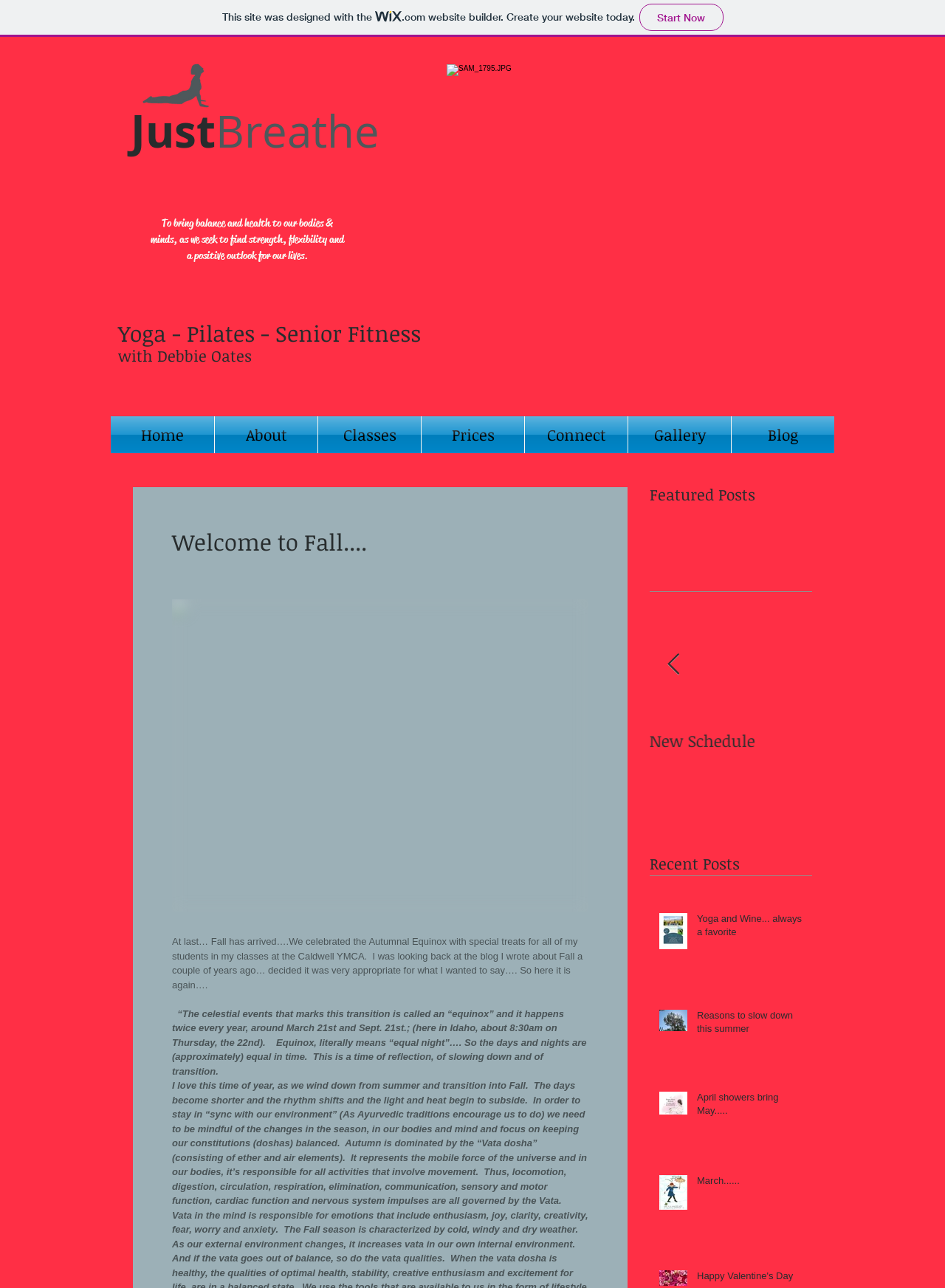Carefully examine the image and provide an in-depth answer to the question: What is the topic of the image 'Yoga and Wine... always a favorite'?

The image 'Yoga and Wine... always a favorite' is part of a recent post on the webpage, and its topic can be inferred as a combination of yoga and wine, possibly a yoga class or event that involves wine.